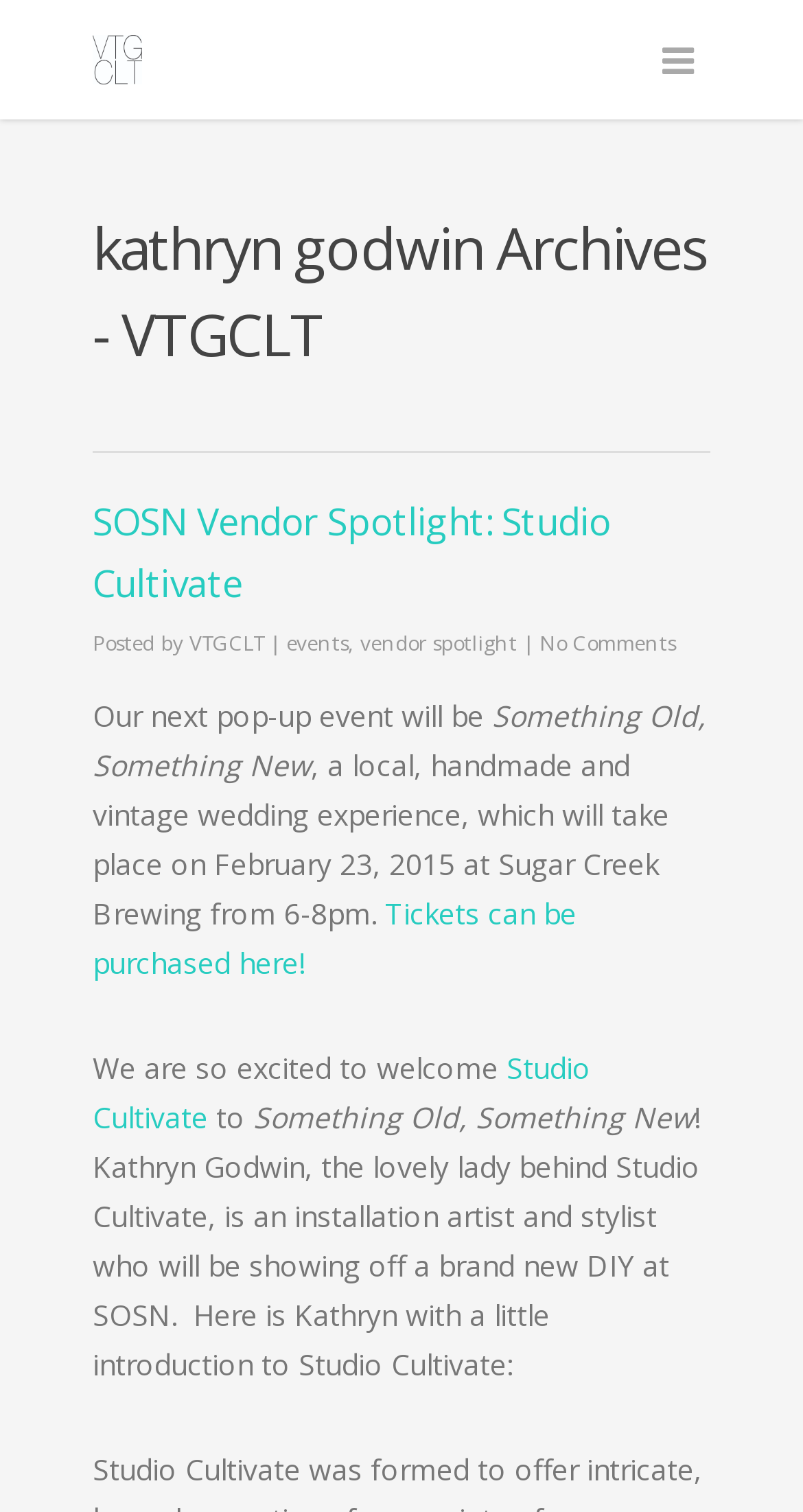Can you find the bounding box coordinates for the element to click on to achieve the instruction: "Learn more about Studio Cultivate"?

[0.115, 0.693, 0.736, 0.752]